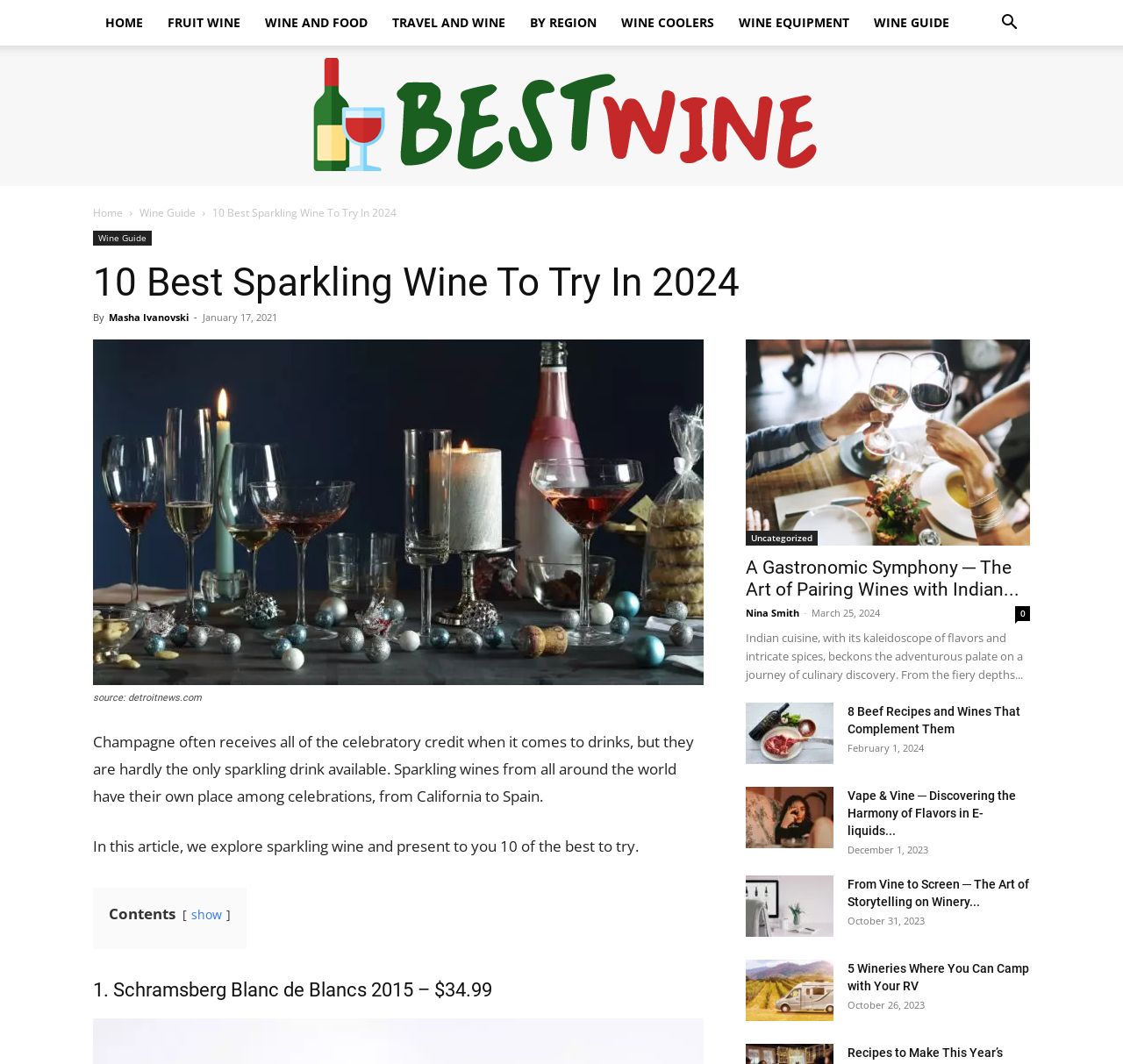Locate the bounding box coordinates of the element that should be clicked to execute the following instruction: "View Workflows Dashboard".

None